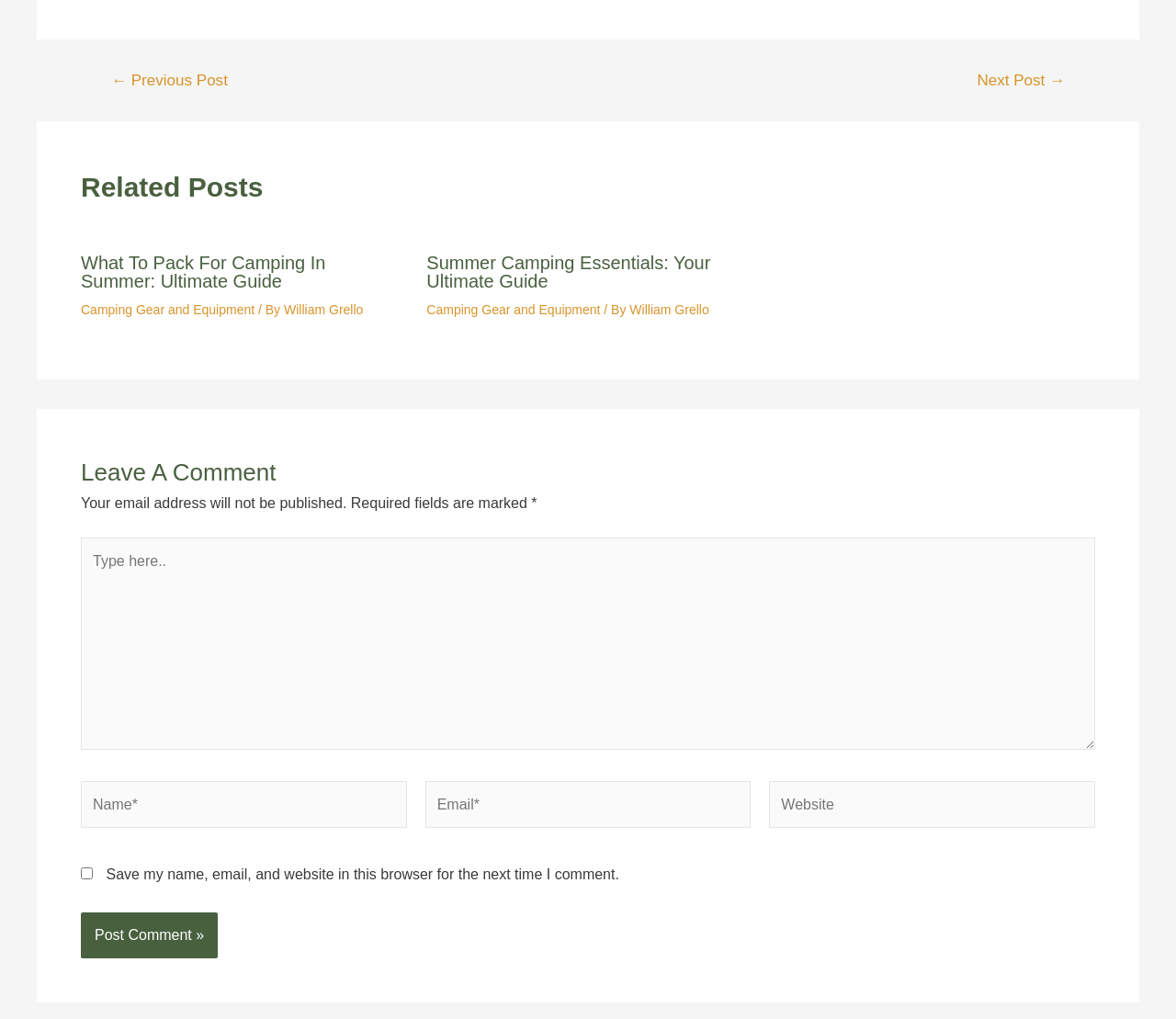Find the bounding box coordinates for the element that must be clicked to complete the instruction: "Click the 'Next Post →' link". The coordinates should be four float numbers between 0 and 1, indicated as [left, top, right, bottom].

[0.811, 0.071, 0.926, 0.086]